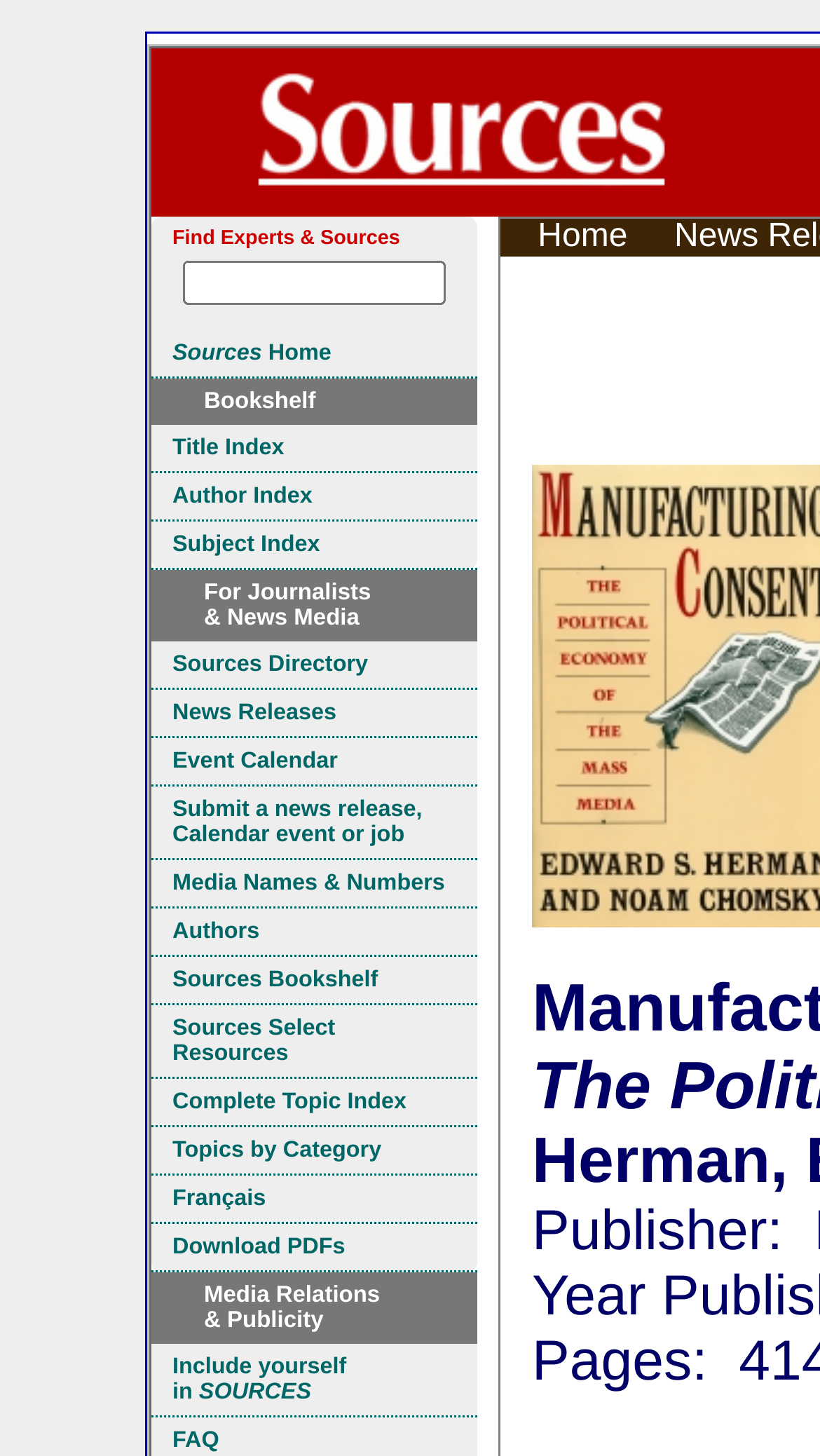Give an extensive and precise description of the webpage.

The webpage is about the Sources Bookshelf, which features books published by members of Sources. At the top, there is a textbox with no text. Below it, there are several links, including "Sources Home", "Title Index", "Author Index", and "Subject Index", which are aligned horizontally and take up about a quarter of the page width. 

Underneath these links, there is a heading "Bookshelf" followed by more links, including "Sources Directory", "News Releases", "Event Calendar", and others, which are also aligned horizontally and occupy a similar width as the previous links. 

Further down, there is a heading "For Journalists & News Media" followed by more links, including "Media Names & Numbers", "Authors", "Sources Bookshelf", and others. These links are also aligned horizontally and take up a similar width as the previous ones.

At the bottom, there is a heading "Media Relations & Publicity" followed by a single link "Include yourself in SOURCES". On the right side of the page, there is a separate section with a link "Home".